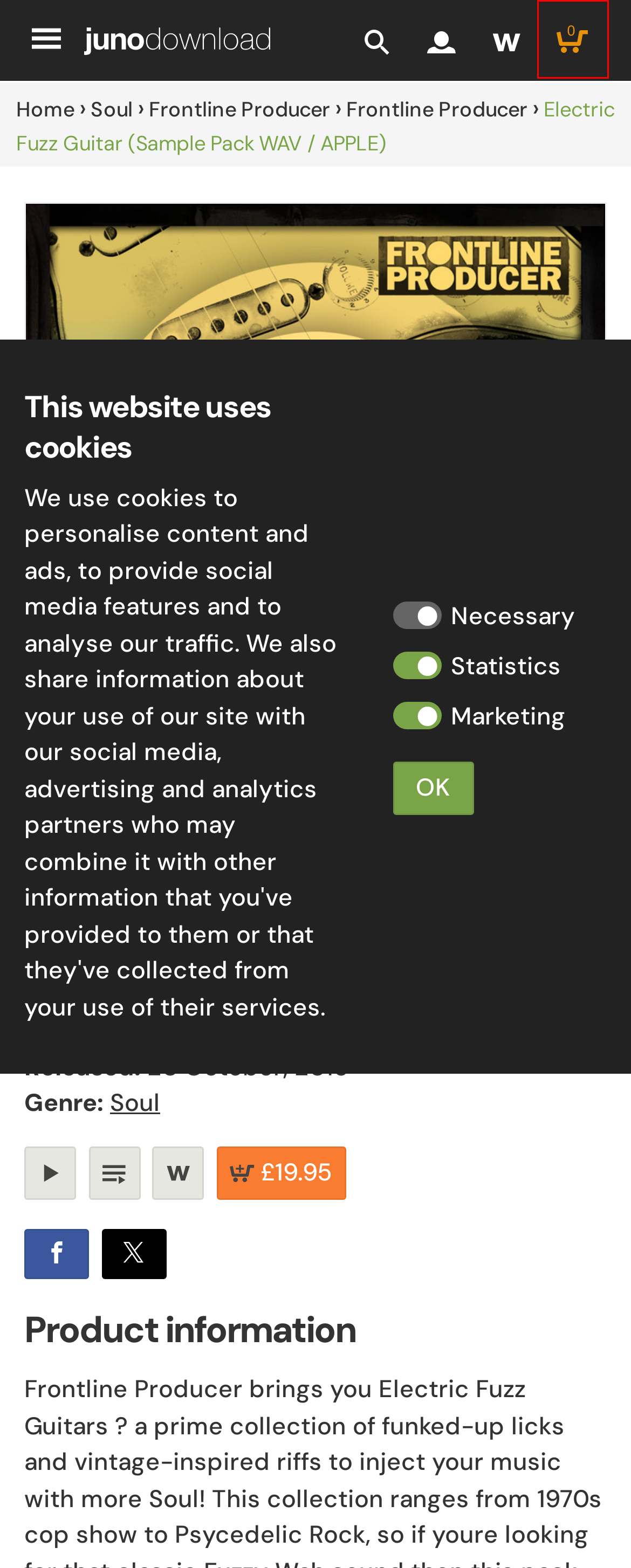Given a webpage screenshot with a UI element marked by a red bounding box, choose the description that best corresponds to the new webpage that will appear after clicking the element. The candidates are:
A. Dance music downloads
B. Login
C. Your Cart
D. Help > Privacy Policy
E. Juno Download: dance music & EDM on MP3 WAV FLAC AIFF & ALAC
F. Help > Supplier Contact Form
G. Dance music download charts
H. DJ charts > Top DJ Charts

C